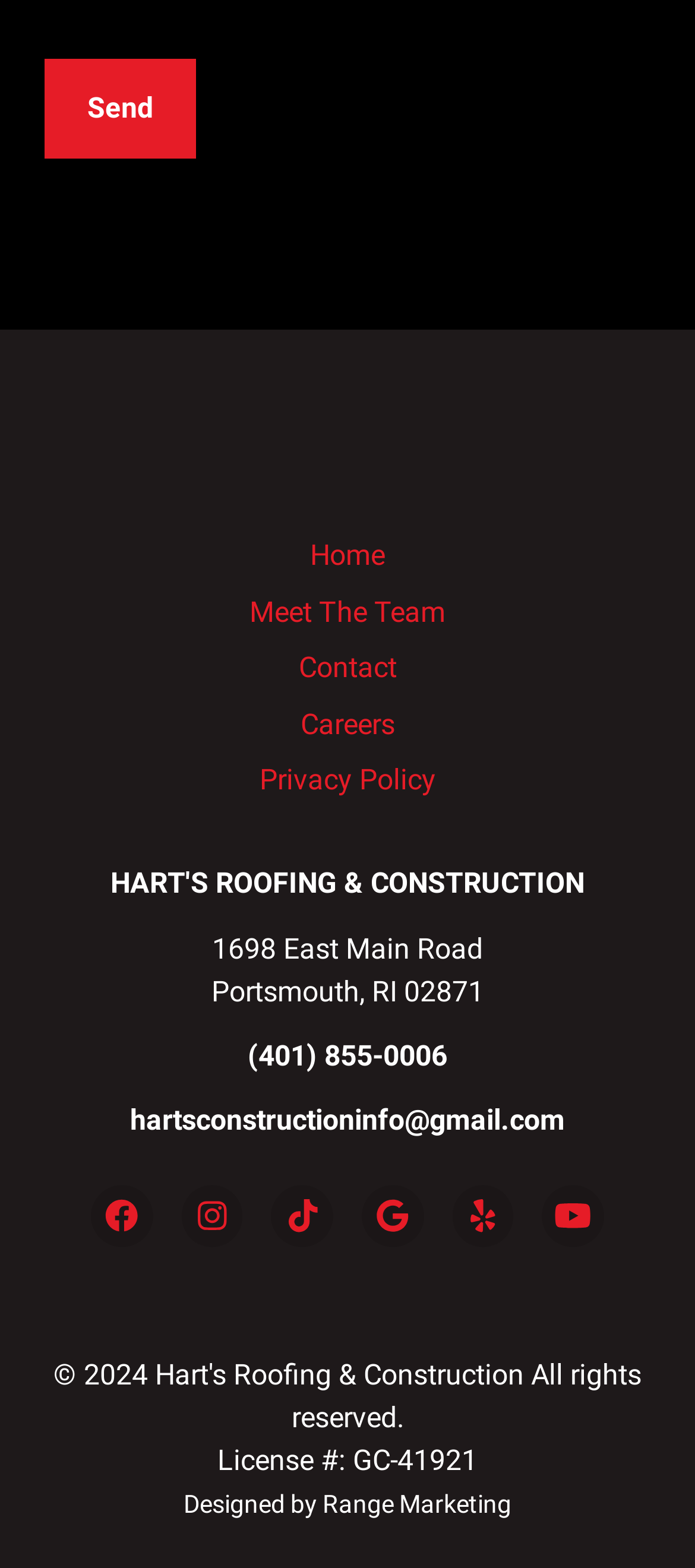Bounding box coordinates should be in the format (top-left x, top-left y, bottom-right x, bottom-right y) and all values should be floating point numbers between 0 and 1. Determine the bounding box coordinate for the UI element described as: Designed by Range Marketing

[0.064, 0.945, 0.936, 0.973]